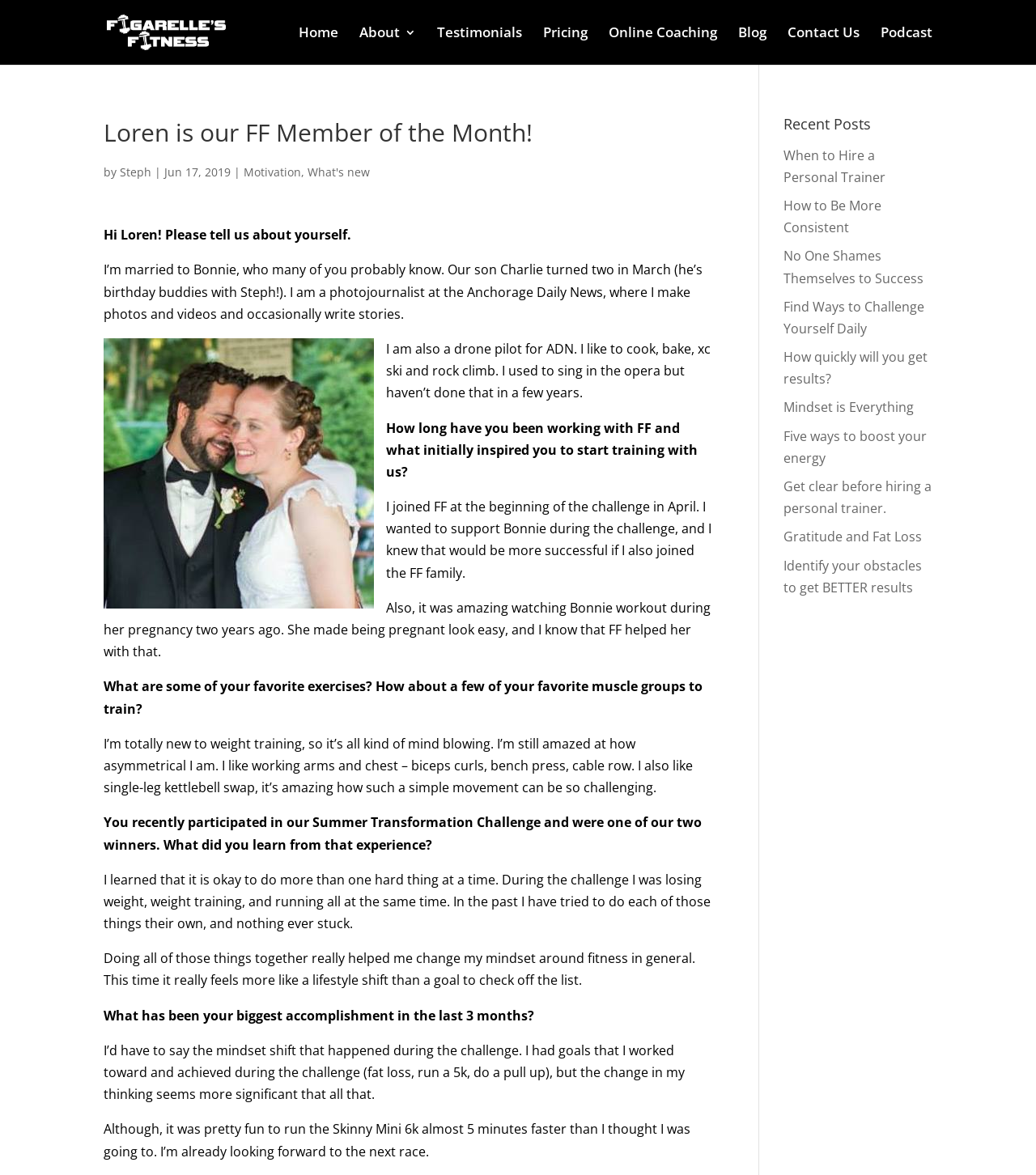What is the name of Loren's wife?
Please provide a single word or phrase as the answer based on the screenshot.

Bonnie